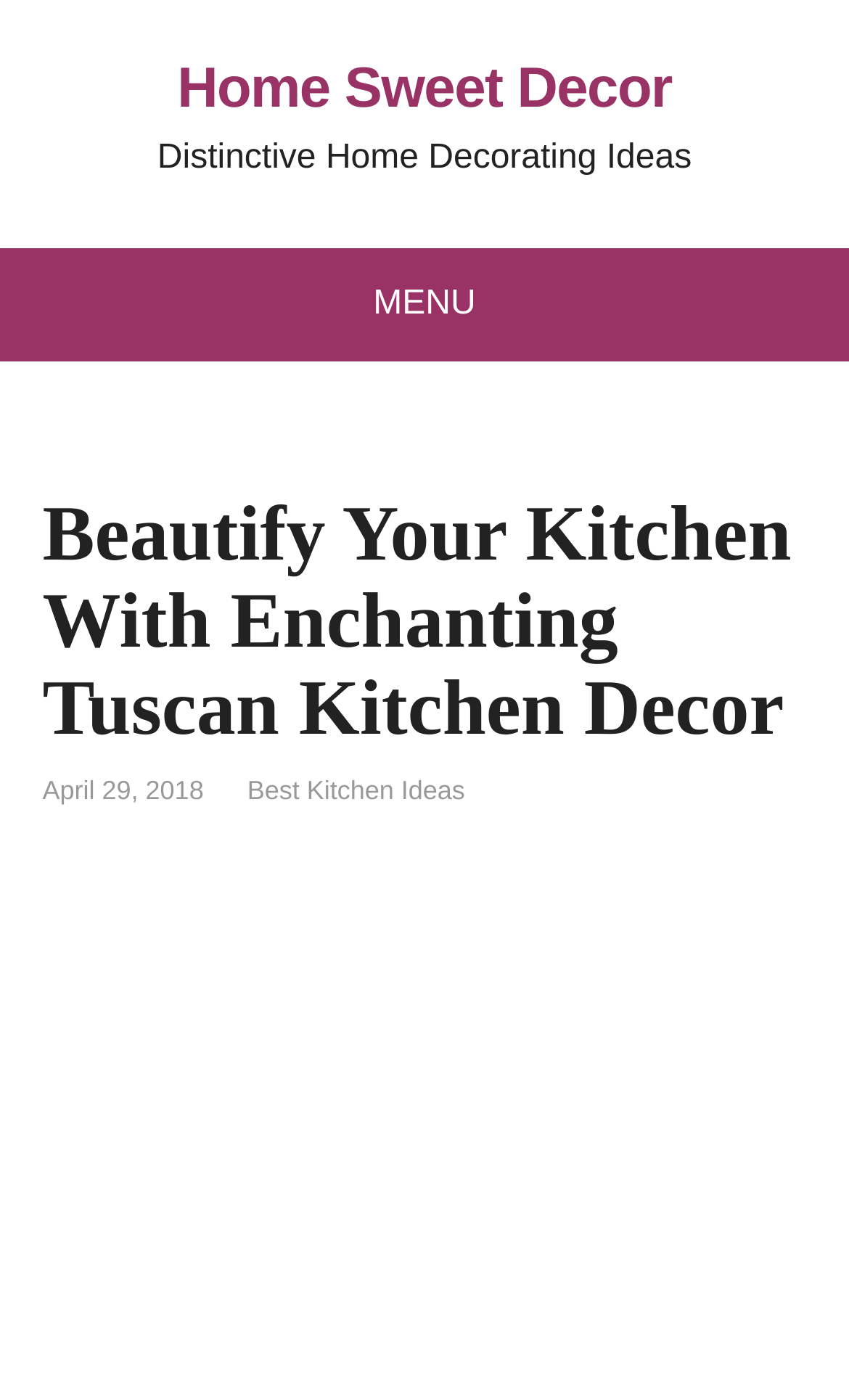Respond to the following question with a brief word or phrase:
What is the name of the website?

Home Sweet Decor